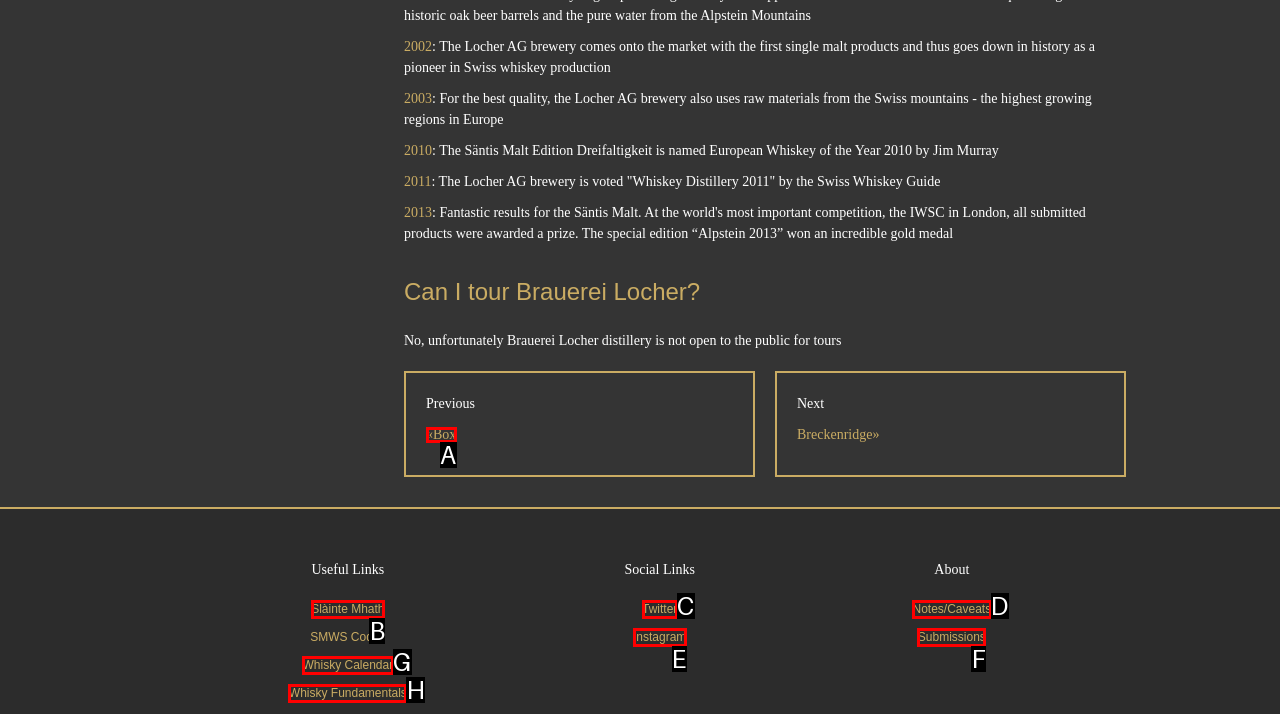Based on the given description: Submissions, identify the correct option and provide the corresponding letter from the given choices directly.

F